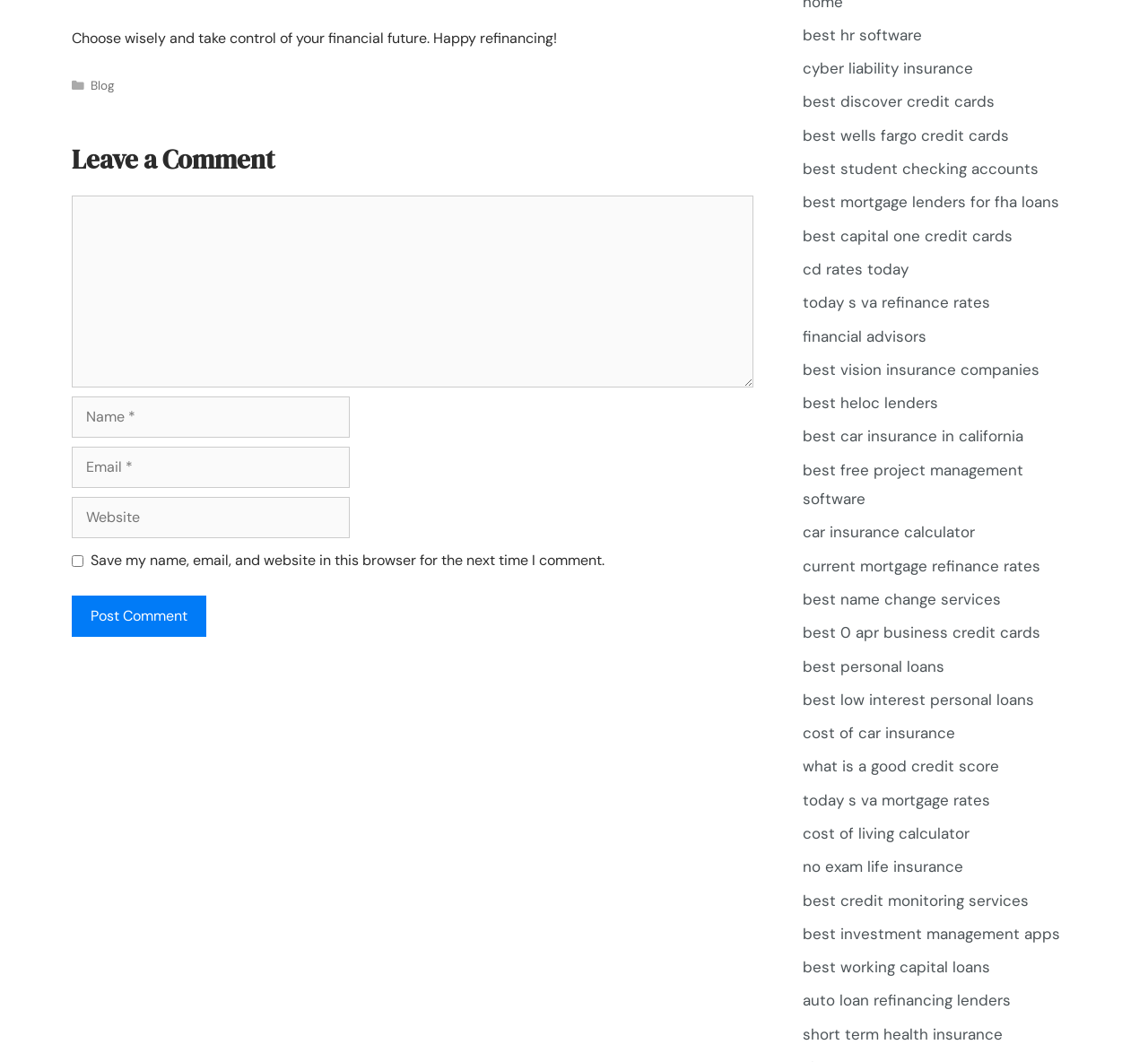Please identify the bounding box coordinates of the element's region that should be clicked to execute the following instruction: "Click on the 'Post Comment' button". The bounding box coordinates must be four float numbers between 0 and 1, i.e., [left, top, right, bottom].

[0.062, 0.561, 0.18, 0.6]